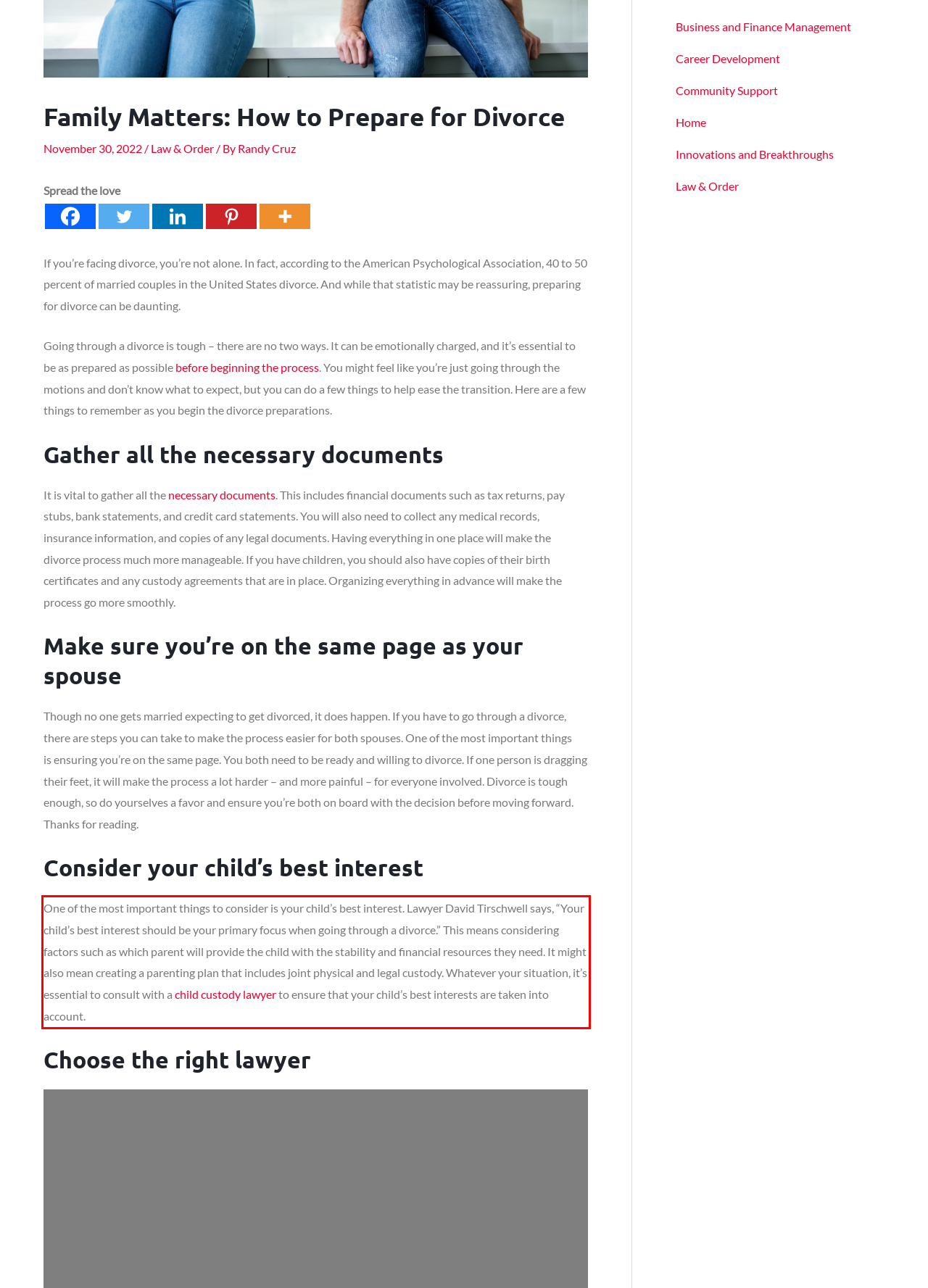You have a screenshot of a webpage, and there is a red bounding box around a UI element. Utilize OCR to extract the text within this red bounding box.

One of the most important things to consider is your child’s best interest. Lawyer David Tirschwell says, “Your child’s best interest should be your primary focus when going through a divorce.” This means considering factors such as which parent will provide the child with the stability and financial resources they need. It might also mean creating a parenting plan that includes joint physical and legal custody. Whatever your situation, it’s essential to consult with a child custody lawyer to ensure that your child’s best interests are taken into account.